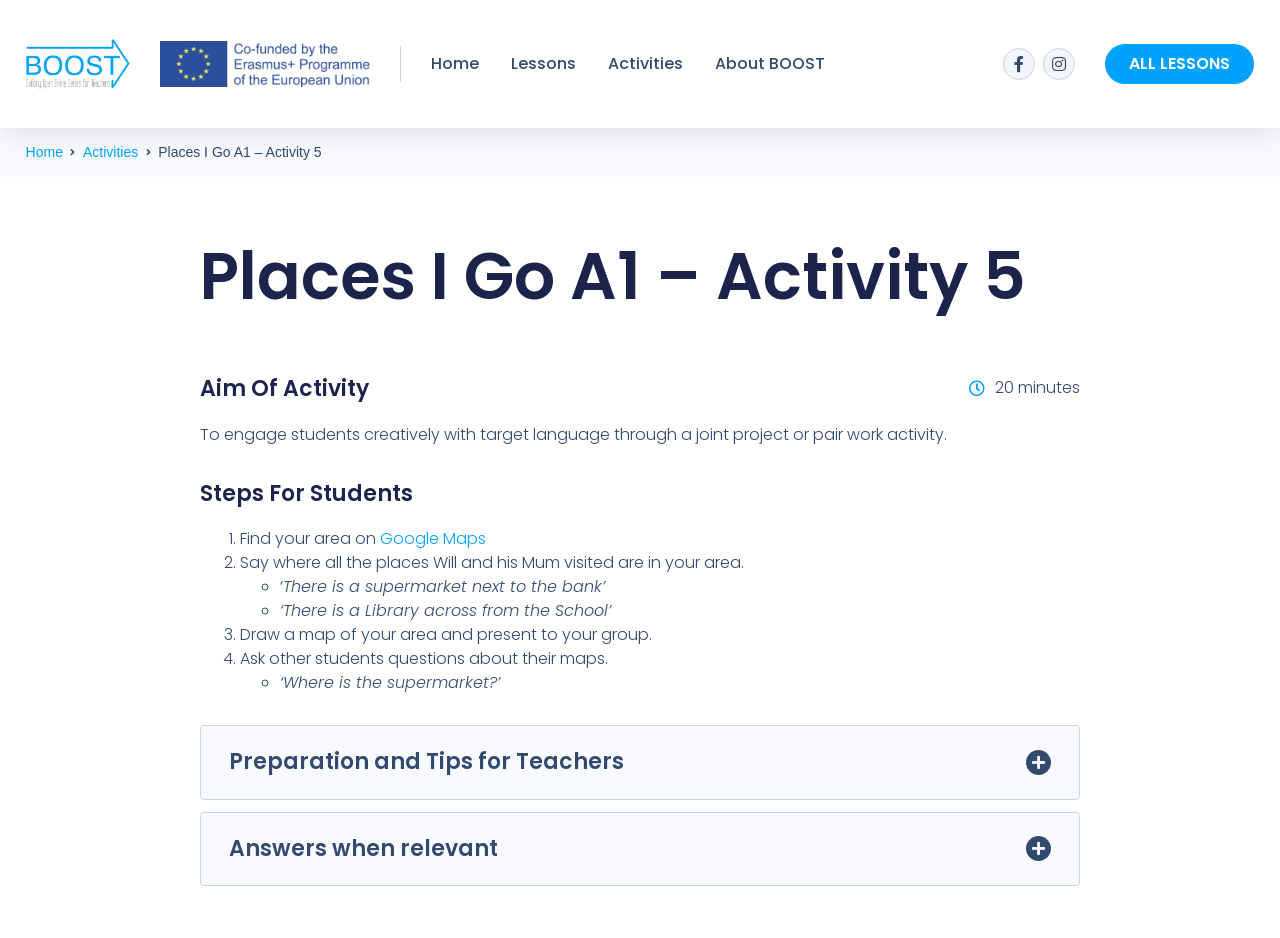Locate the bounding box coordinates of the clickable area to execute the instruction: "Click the ALL LESSONS button". Provide the coordinates as four float numbers between 0 and 1, represented as [left, top, right, bottom].

[0.864, 0.047, 0.98, 0.09]